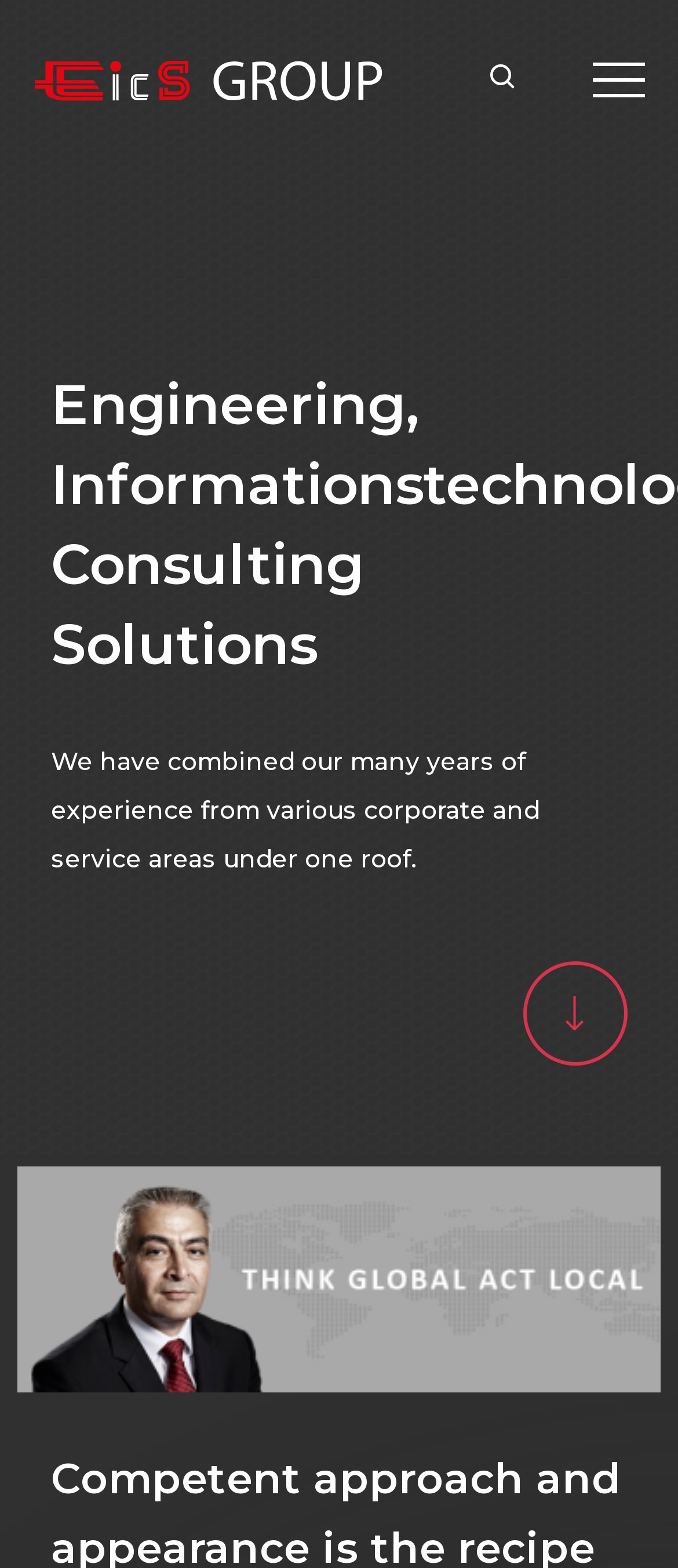How many images are on the webpage?
Based on the visual content, answer with a single word or a brief phrase.

2